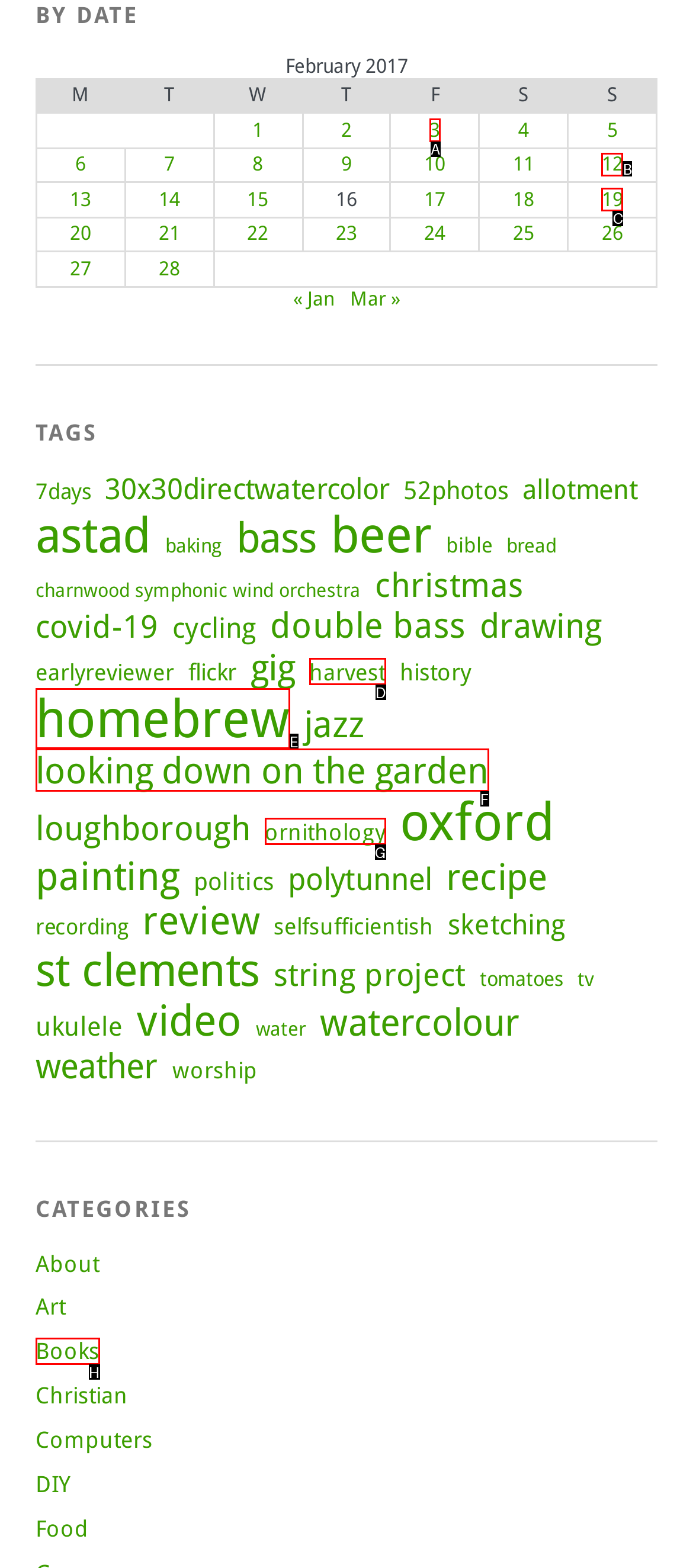Which HTML element fits the description: looking down on the garden? Respond with the letter of the appropriate option directly.

F